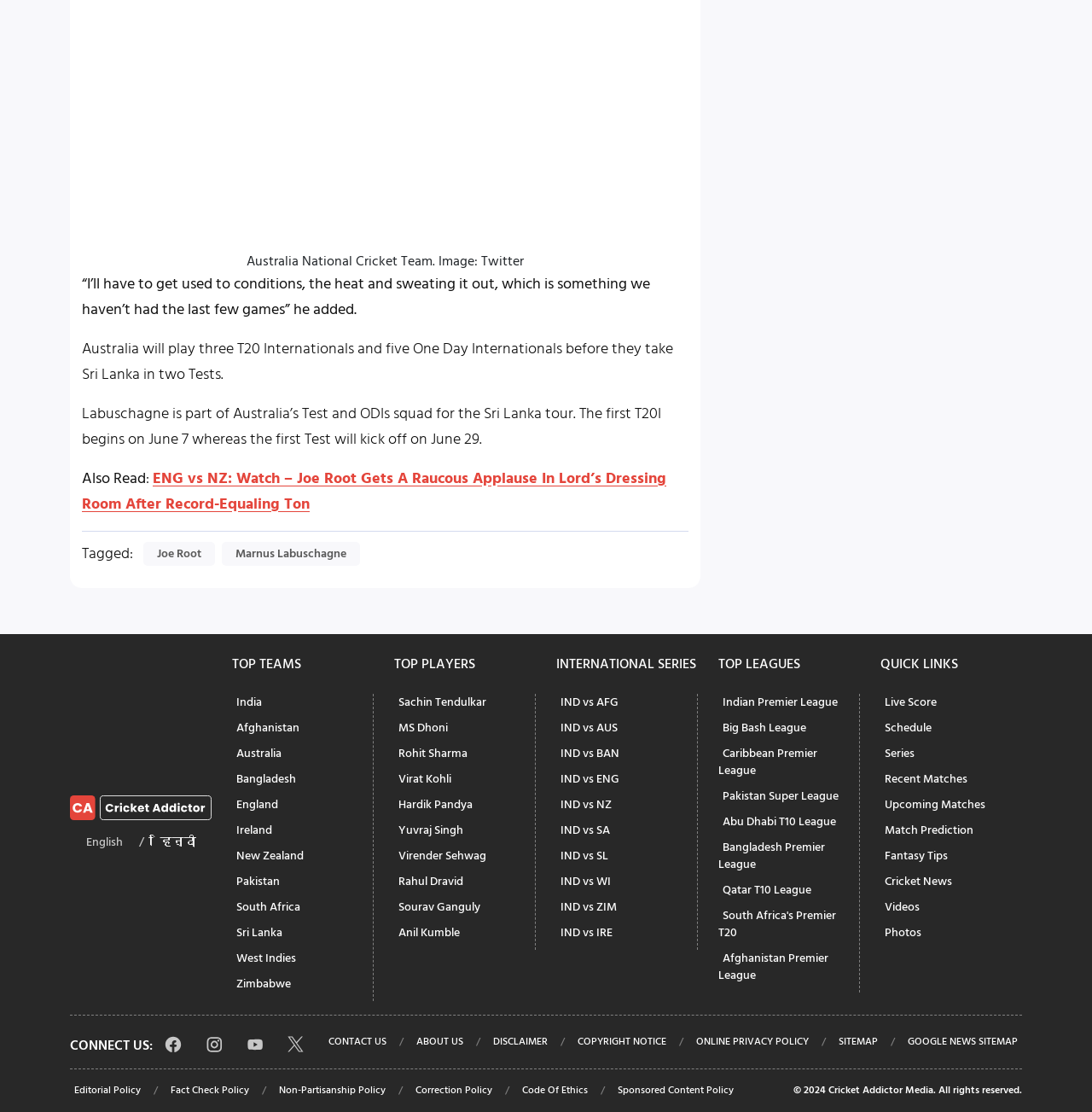Determine the bounding box coordinates of the clickable element to complete this instruction: "Get updates on the India vs Australia series". Provide the coordinates in the format of four float numbers between 0 and 1, [left, top, right, bottom].

[0.509, 0.641, 0.57, 0.667]